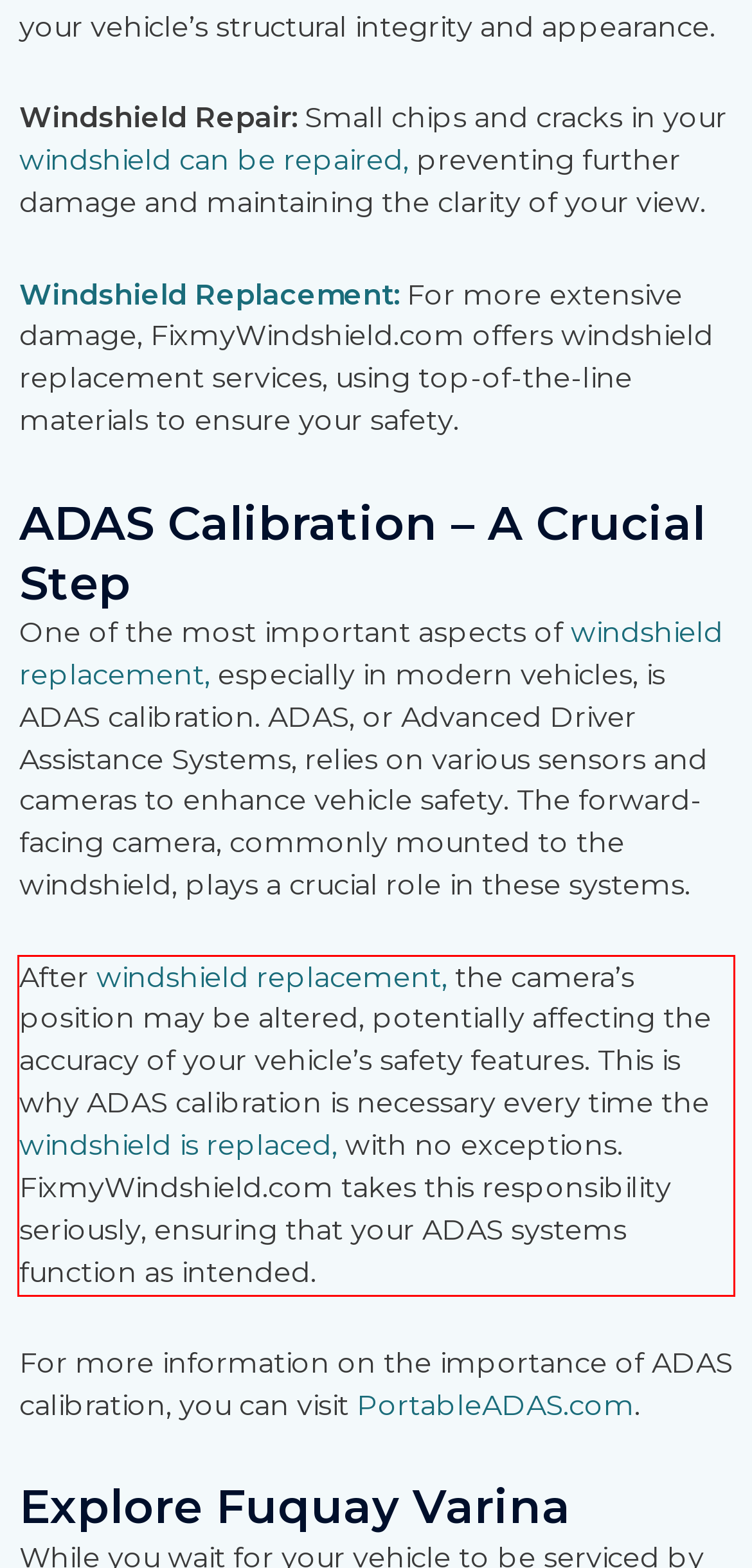Given a screenshot of a webpage, locate the red bounding box and extract the text it encloses.

After windshield replacement, the camera’s position may be altered, potentially affecting the accuracy of your vehicle’s safety features. This is why ADAS calibration is necessary every time the windshield is replaced, with no exceptions. FixmyWindshield.com takes this responsibility seriously, ensuring that your ADAS systems function as intended.